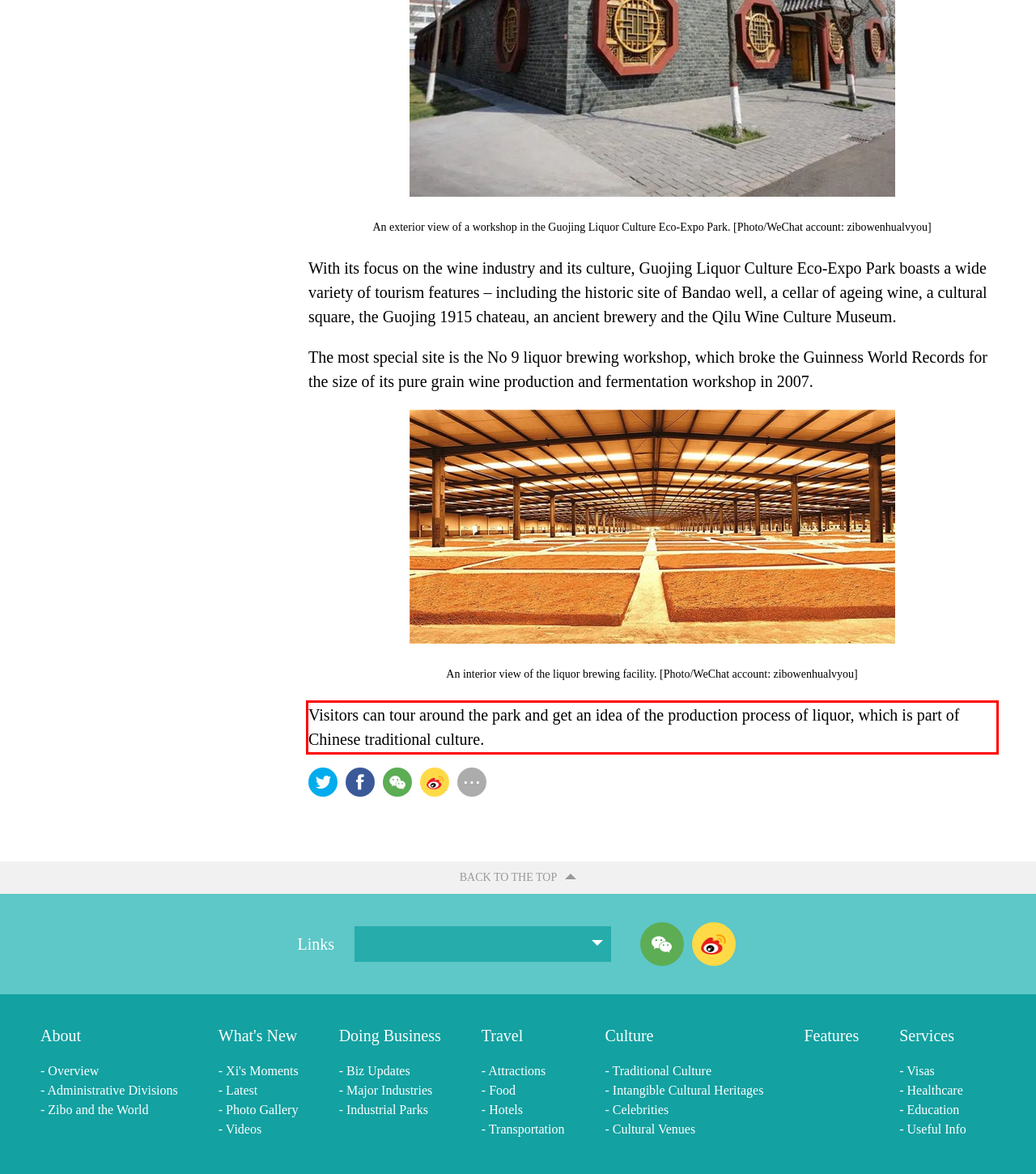Extract and provide the text found inside the red rectangle in the screenshot of the webpage.

Visitors can tour around the park and get an idea of the production process of liquor, which is part of Chinese traditional culture.